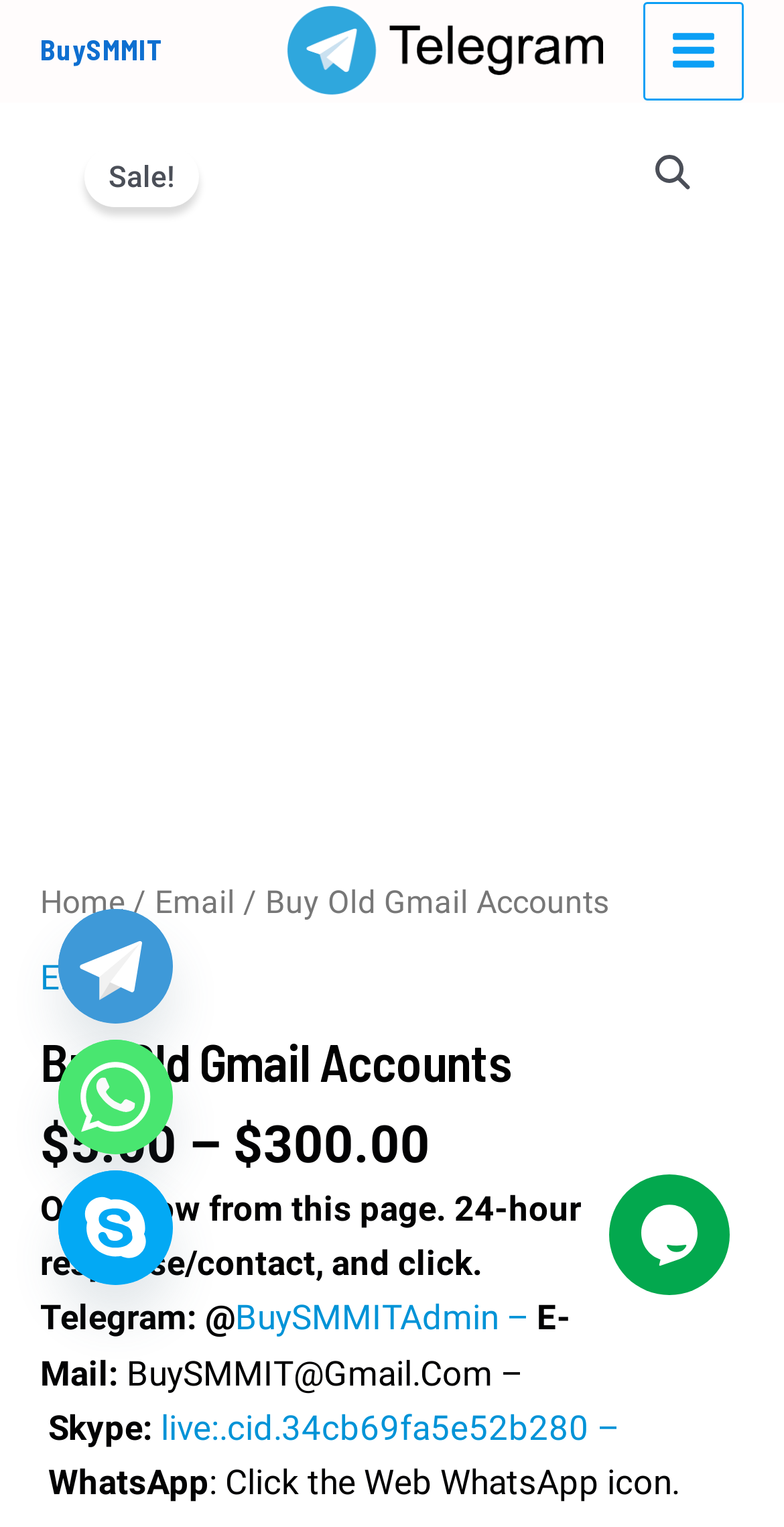Find the bounding box coordinates of the clickable element required to execute the following instruction: "Click the 'Main Menu' button". Provide the coordinates as four float numbers between 0 and 1, i.e., [left, top, right, bottom].

[0.821, 0.001, 0.949, 0.066]